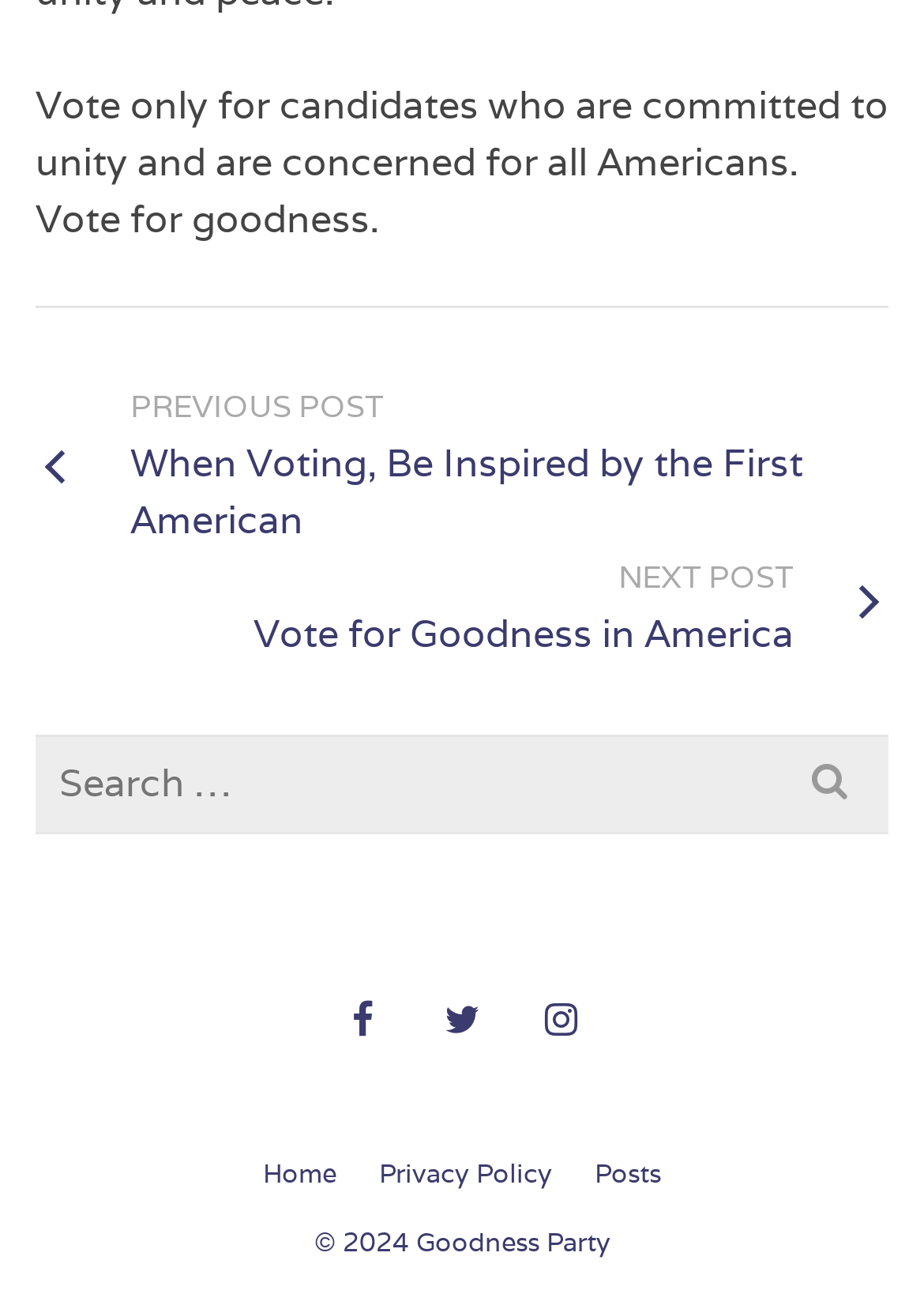Determine the bounding box coordinates for the clickable element to execute this instruction: "Go to previous post". Provide the coordinates as four float numbers between 0 and 1, i.e., [left, top, right, bottom].

[0.038, 0.292, 0.962, 0.424]